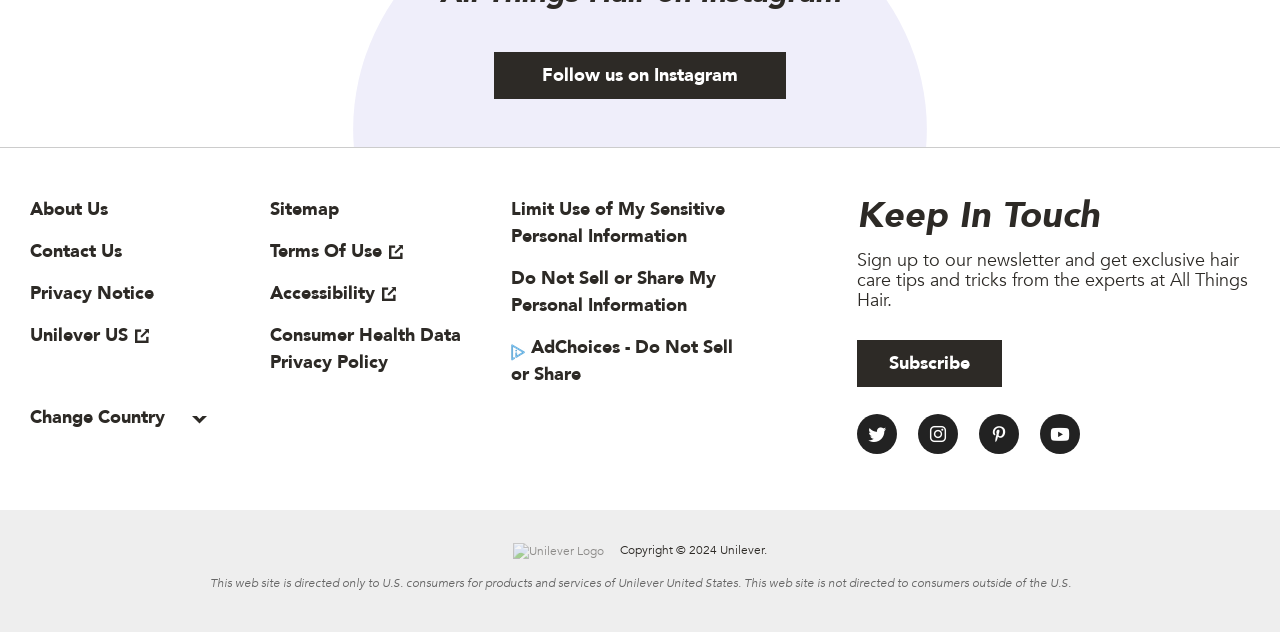Pinpoint the bounding box coordinates of the clickable element to carry out the following instruction: "Visit Twitter."

[0.669, 0.655, 0.701, 0.718]